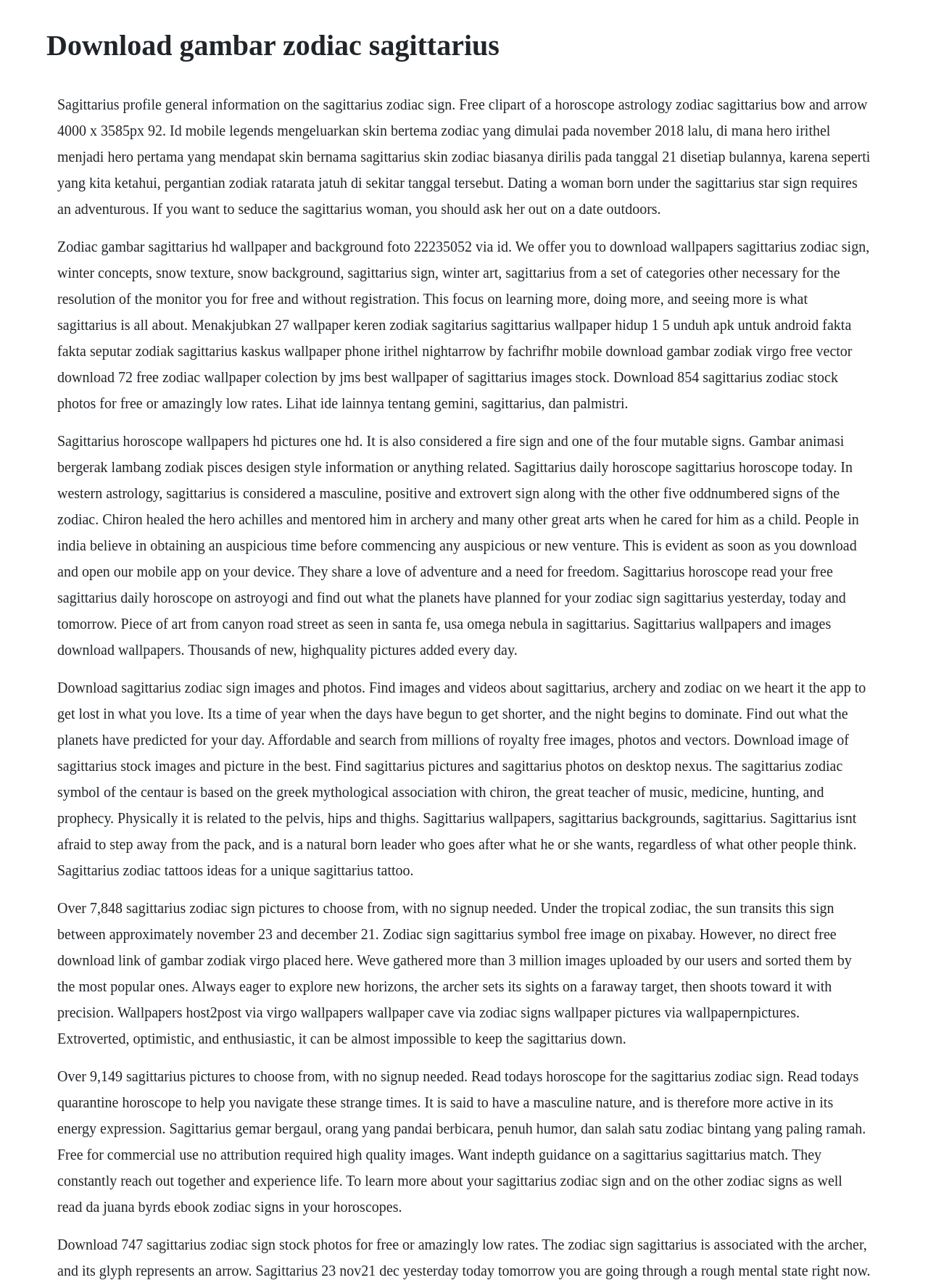Provide a short, one-word or phrase answer to the question below:
What is the zodiac sign being discussed?

Sagittarius